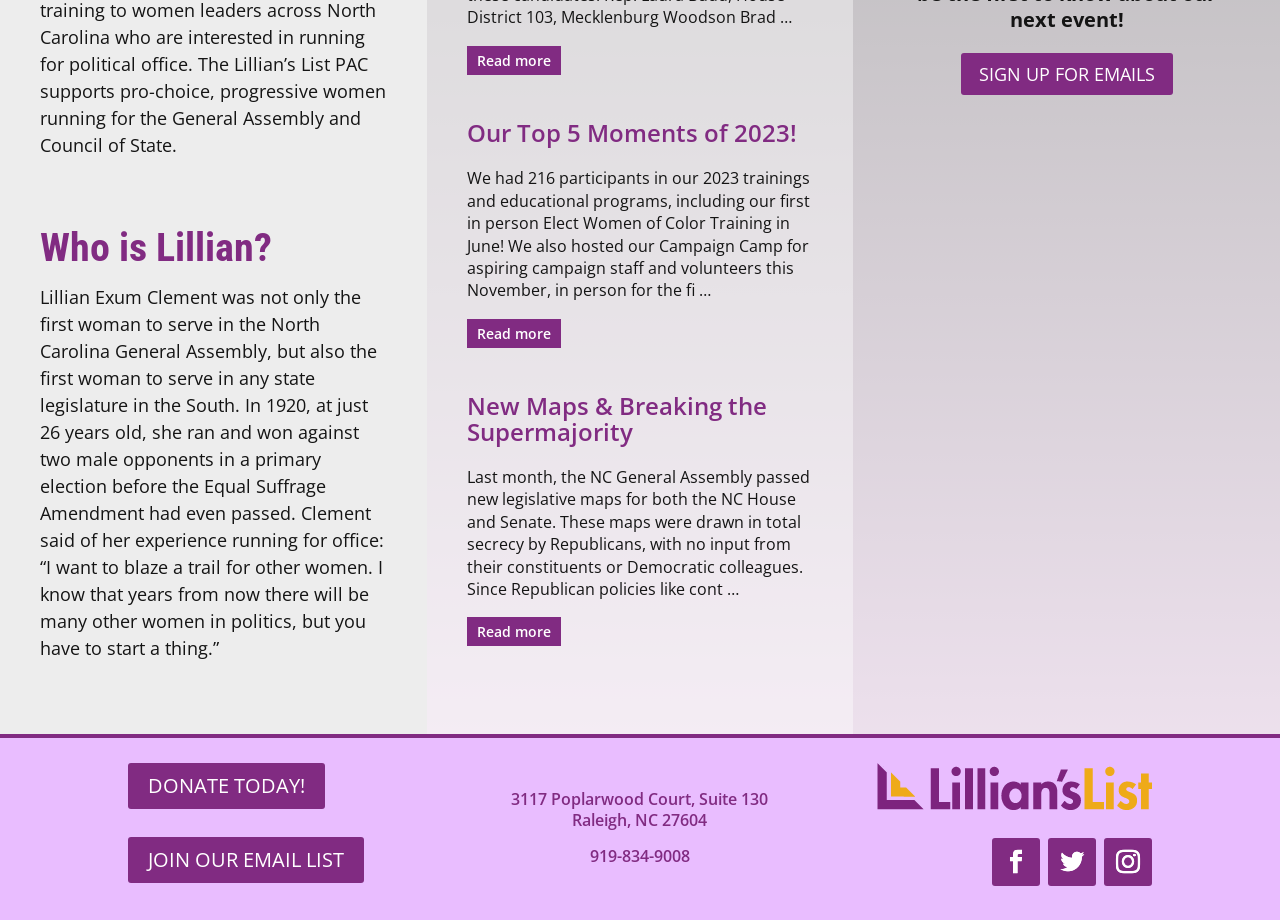What is the phone number of the organization?
Kindly offer a detailed explanation using the data available in the image.

The phone number can be found in the StaticText element at the bottom of the webpage, which provides the contact information.